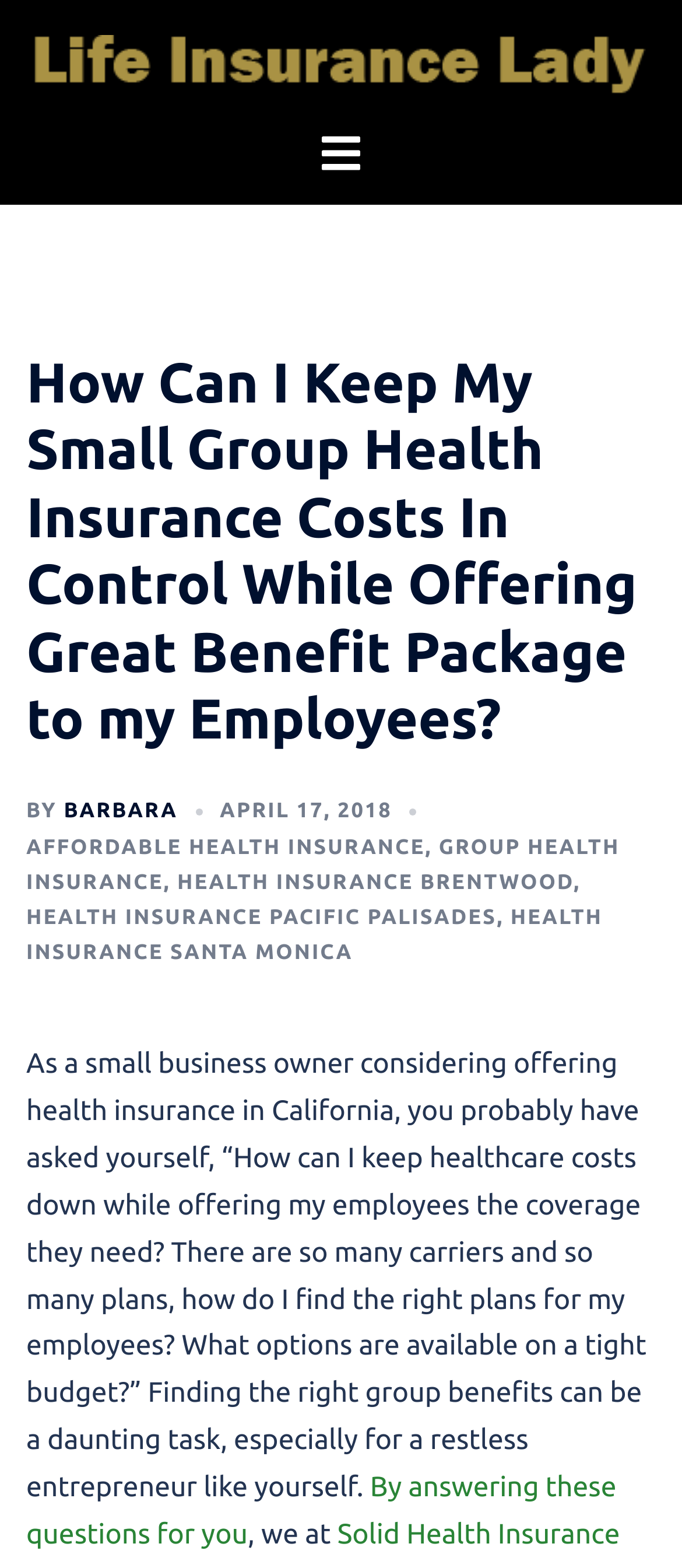Please find the bounding box coordinates in the format (top-left x, top-left y, bottom-right x, bottom-right y) for the given element description. Ensure the coordinates are floating point numbers between 0 and 1. Description: Health Insurance Santa Monica

[0.038, 0.578, 0.884, 0.615]